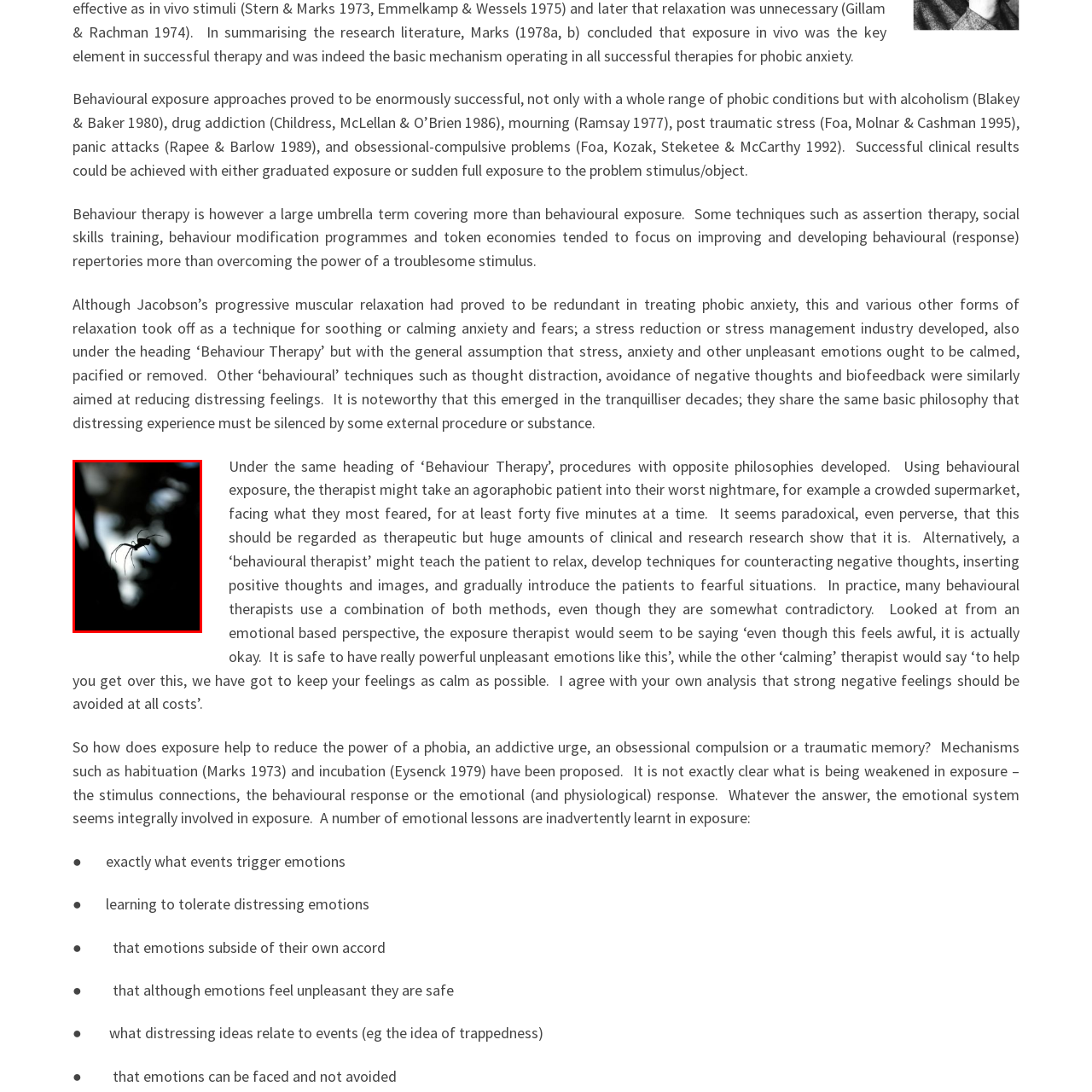View the section of the image outlined in red, What emotions does the image evoke? Provide your response in a single word or brief phrase.

Anxiety or fear